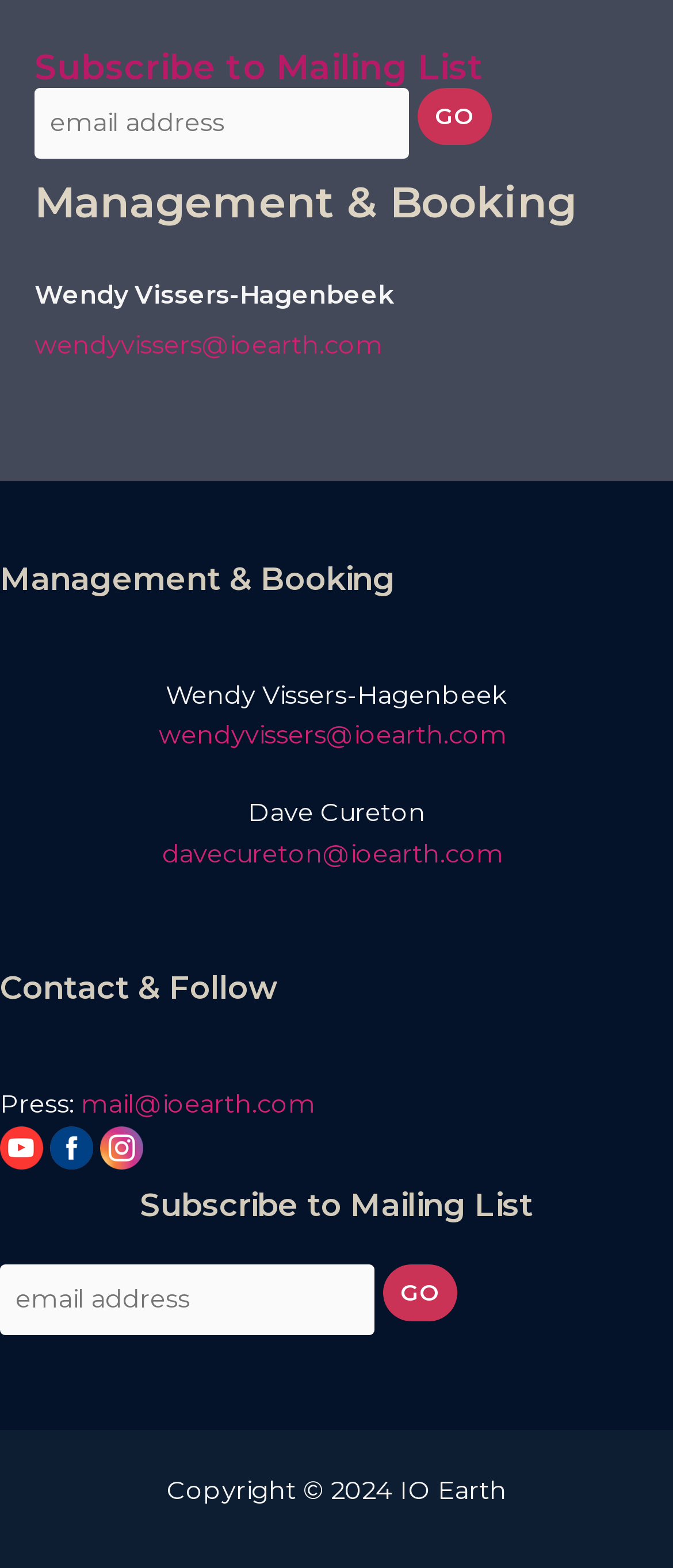Predict the bounding box of the UI element based on this description: "name="subscribe" value="GO"".

[0.621, 0.056, 0.731, 0.092]